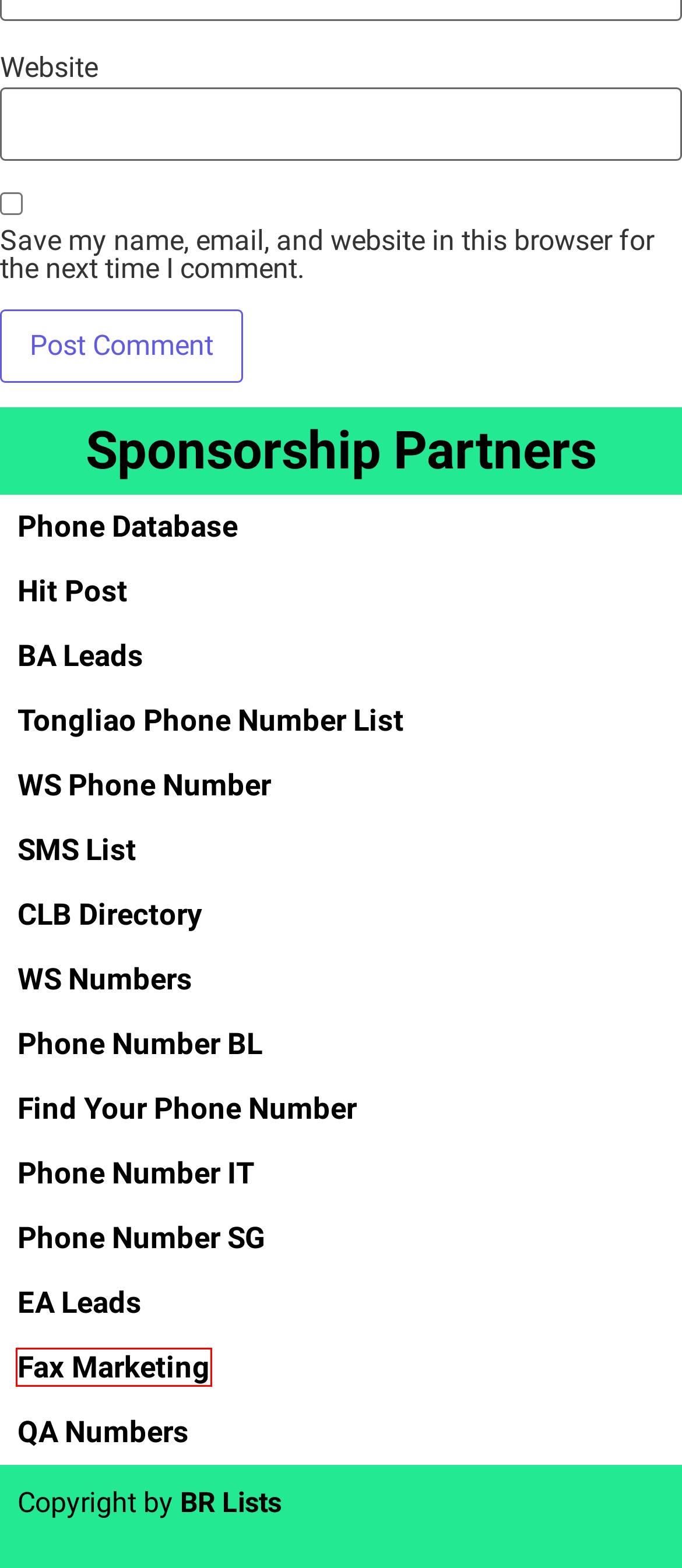Examine the screenshot of a webpage with a red bounding box around a UI element. Your task is to identify the webpage description that best corresponds to the new webpage after clicking the specified element. The given options are:
A. Hit Post - Hit Post
B. BA Leads - BA Leads
C. Fax Marketing - Fax Marketing
D. CLB Directory - CLB Directory
E. Phone Database - Phone Database
F. SMS List - SMS List
G. Find Your Phone Number - Find Your Phone Number
H. WS Numbers - WS Numbers

C